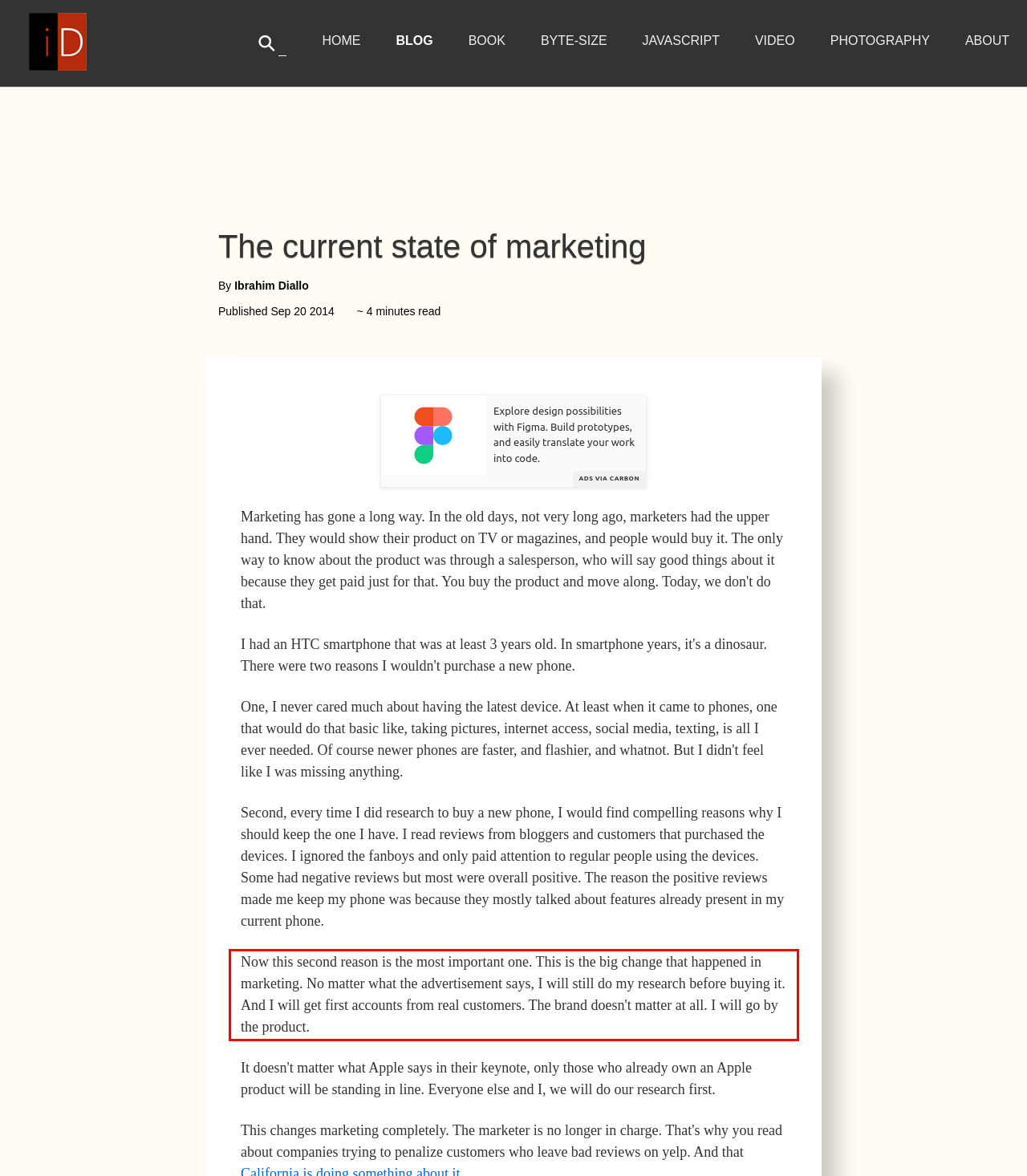Given a webpage screenshot, locate the red bounding box and extract the text content found inside it.

Now this second reason is the most important one. This is the big change that happened in marketing. No matter what the advertisement says, I will still do my research before buying it. And I will get first accounts from real customers. The brand doesn't matter at all. I will go by the product.